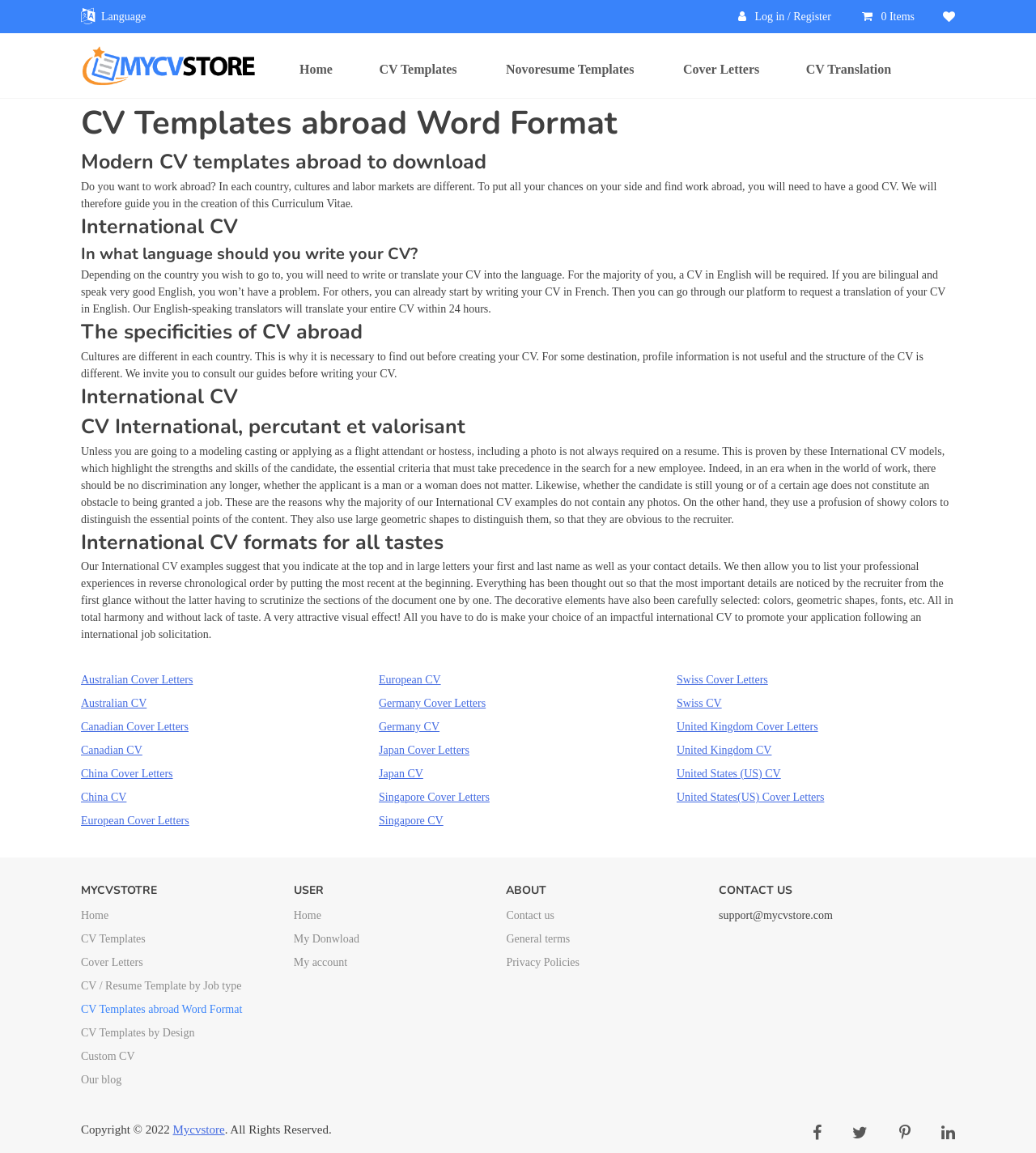Kindly determine the bounding box coordinates of the area that needs to be clicked to fulfill this instruction: "Download Australian CV template".

[0.078, 0.605, 0.142, 0.615]